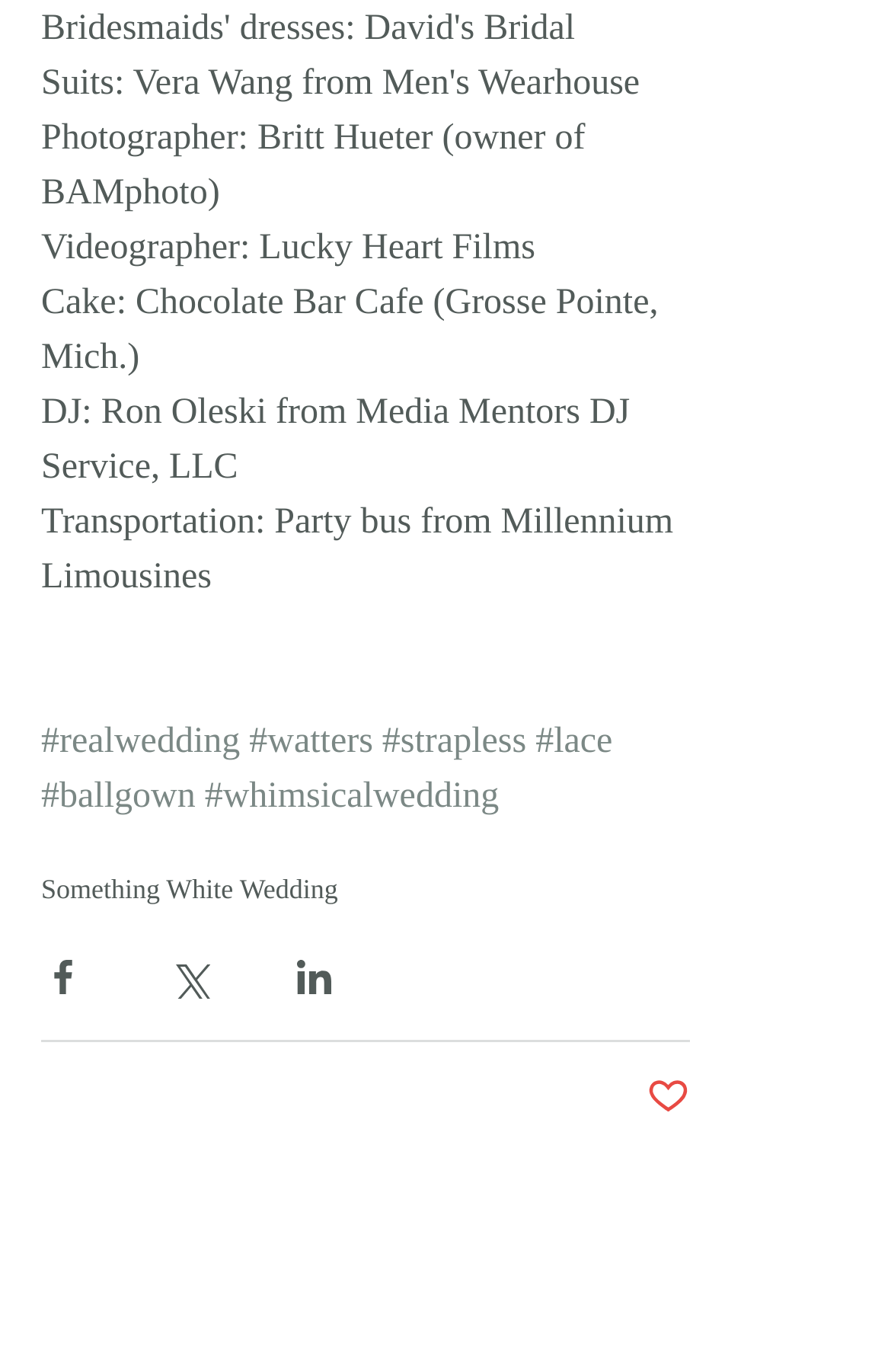Find the bounding box coordinates of the area to click in order to follow the instruction: "View privacy policy".

None